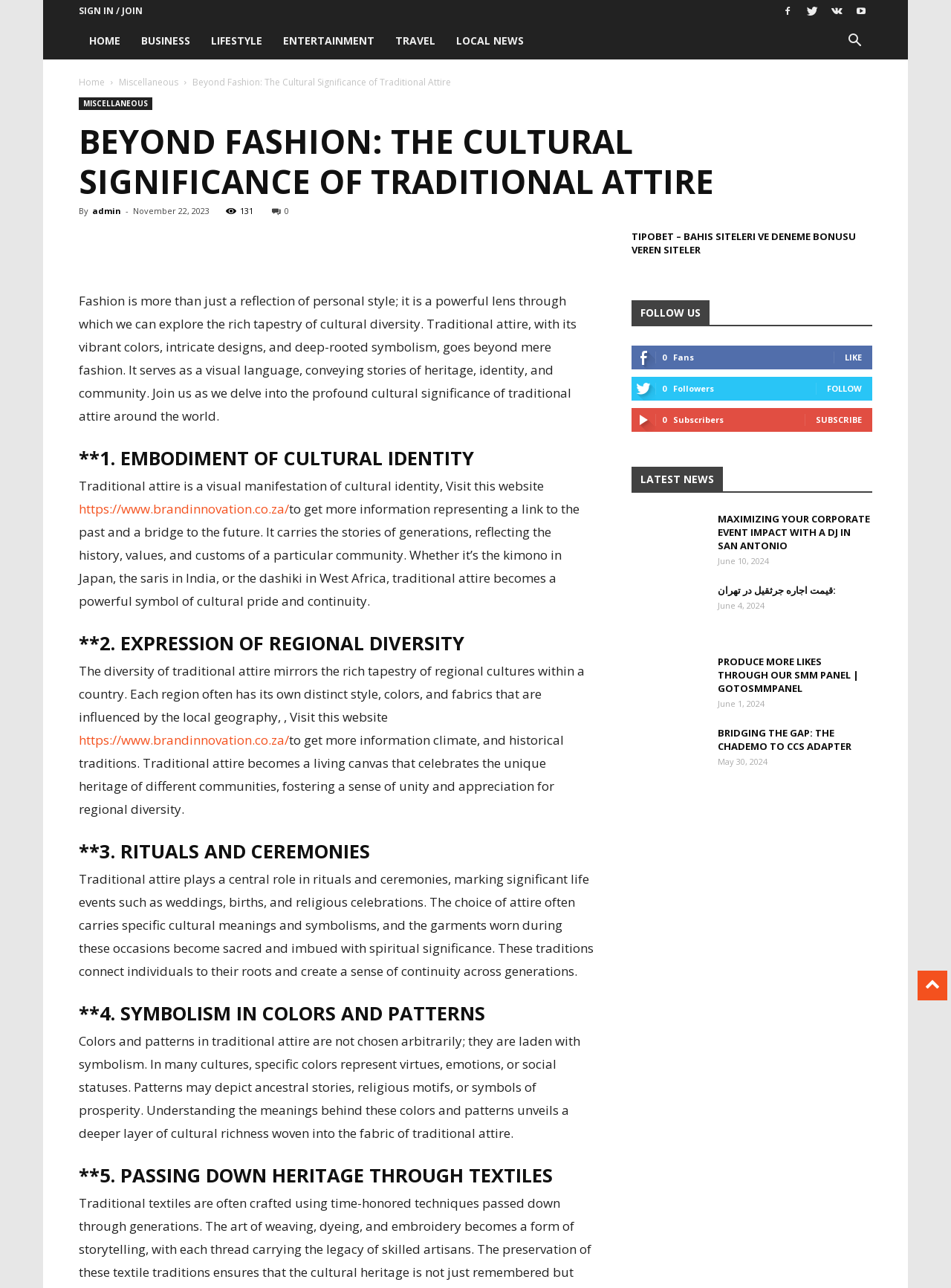Respond with a single word or phrase to the following question: How many sections are there in the article?

5